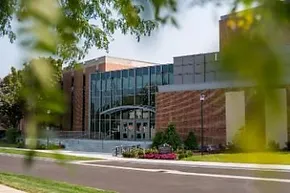What is the natural setting of the building enhanced by?
Could you please answer the question thoroughly and with as much detail as possible?

According to the caption, trees partially obscure the view on either side of the building, which implies that they contribute to the natural setting and surroundings of the Armerding Concert Hall.